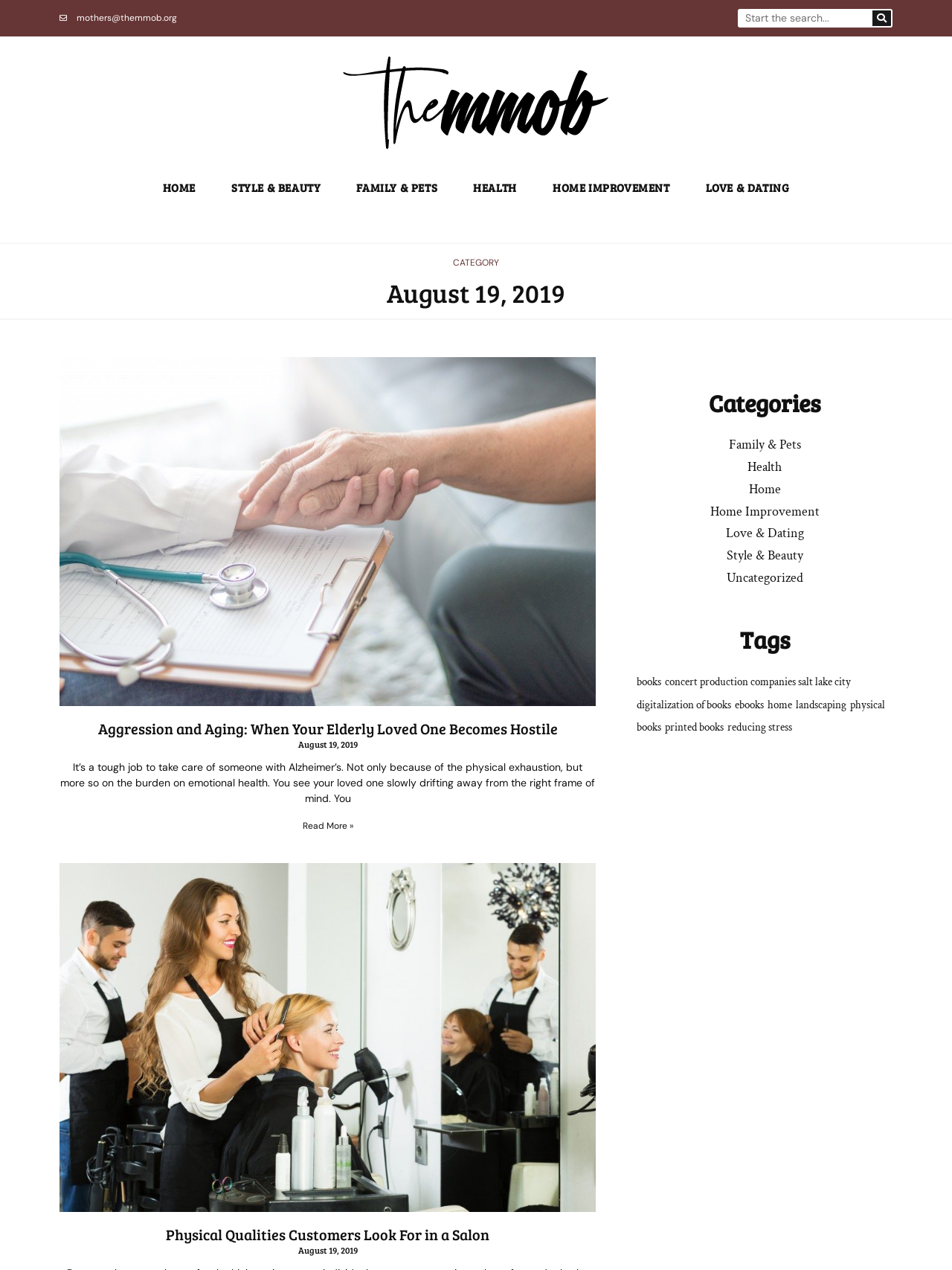Provide a one-word or brief phrase answer to the question:
What is the date of the first article?

August 19, 2019